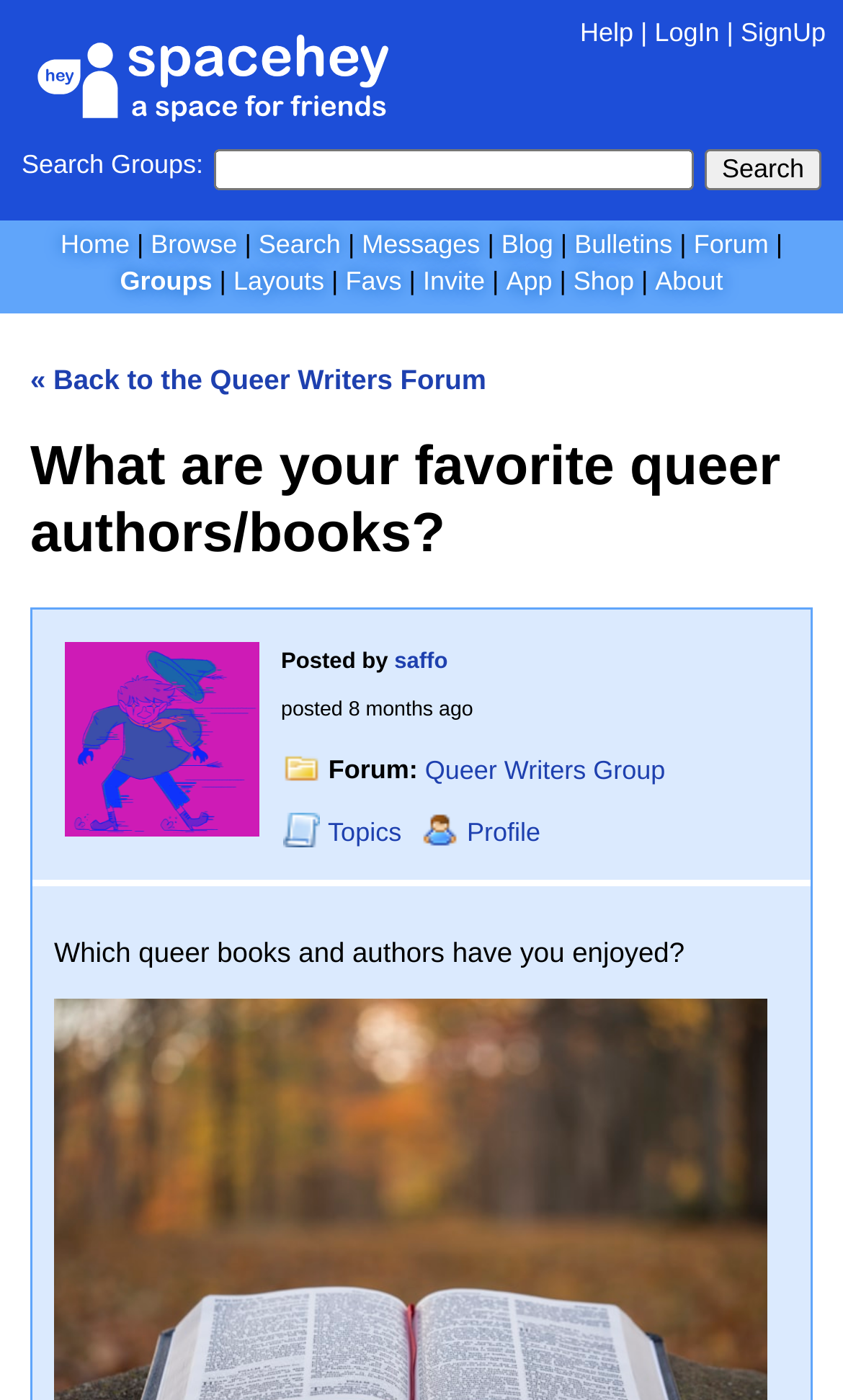Analyze and describe the webpage in a detailed narrative.

This webpage is a forum discussion page titled "What are your favorite queer authors/books?" within the "Queer Writers Group" on the SpaceHey platform. At the top left, there is a SpaceHey logo and a link to the platform's homepage. Next to it, there is a search bar with a "Search" button. On the top right, there are links to "Help", "LogIn", and "SignUp".

Below the top navigation bar, there is a secondary navigation menu with links to "Home", "Browse", "Search", "Messages", "Blog", "Bulletins", "Forum", and "Groups". 

The main content of the page is a discussion thread. At the top of the thread, there is a heading that says "« Back to the Queer Writers Forum" with a link to go back to the previous page. Below it, there is a heading that displays the title of the discussion thread, "What are your favorite queer authors/books?".

The discussion thread starts with a post from a user named "saffo", who shared a question, "Which queer books and authors have you enjoyed?". The post includes the user's profile picture, their name, and the time the post was made, which is 8 months ago. The post also indicates that it is part of the "Queer Writers Group" forum and provides links to the group and the user's profile.